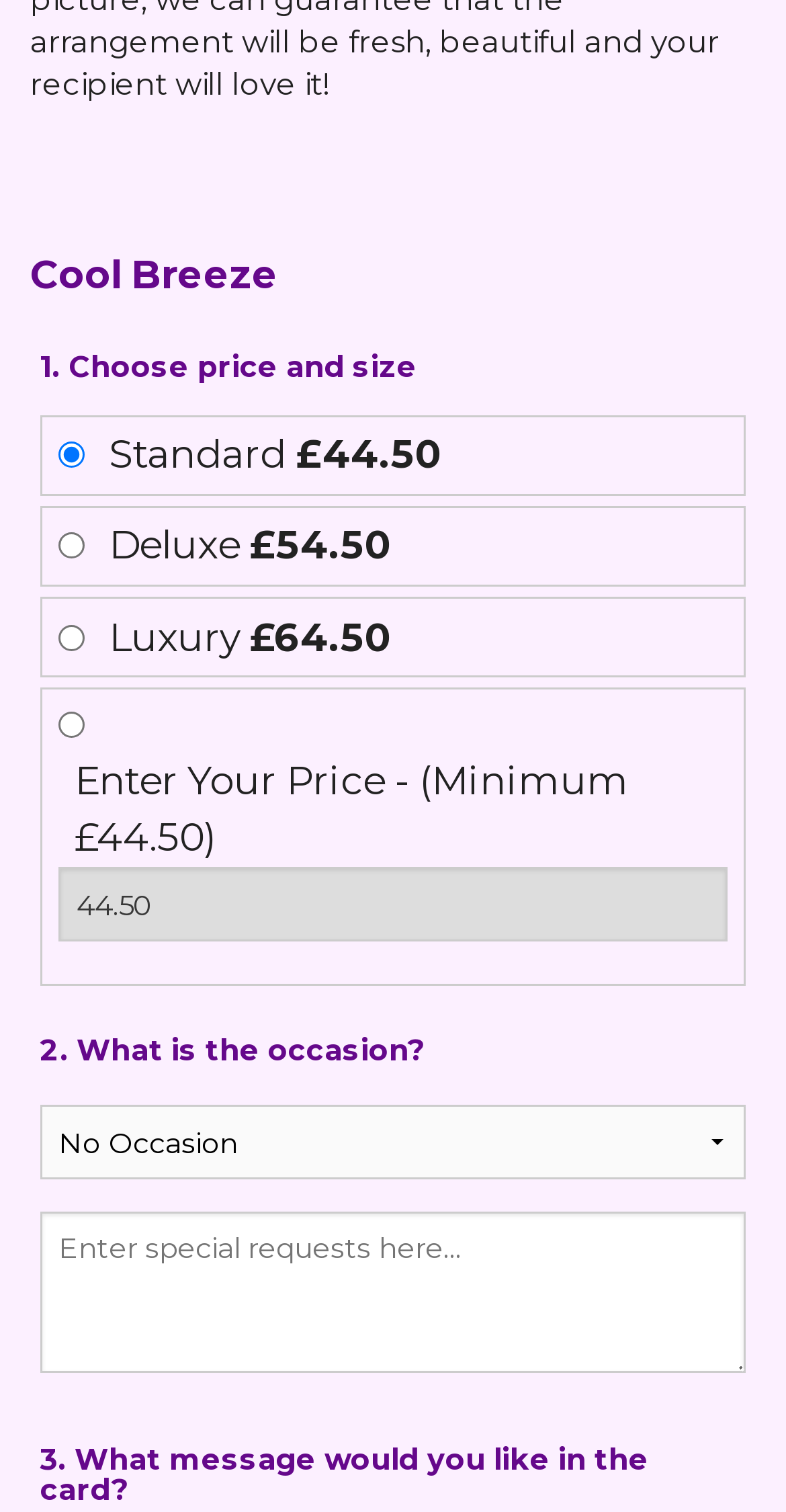Use a single word or phrase to answer the question: 
What is the minimum value for the spinbutton?

44.5